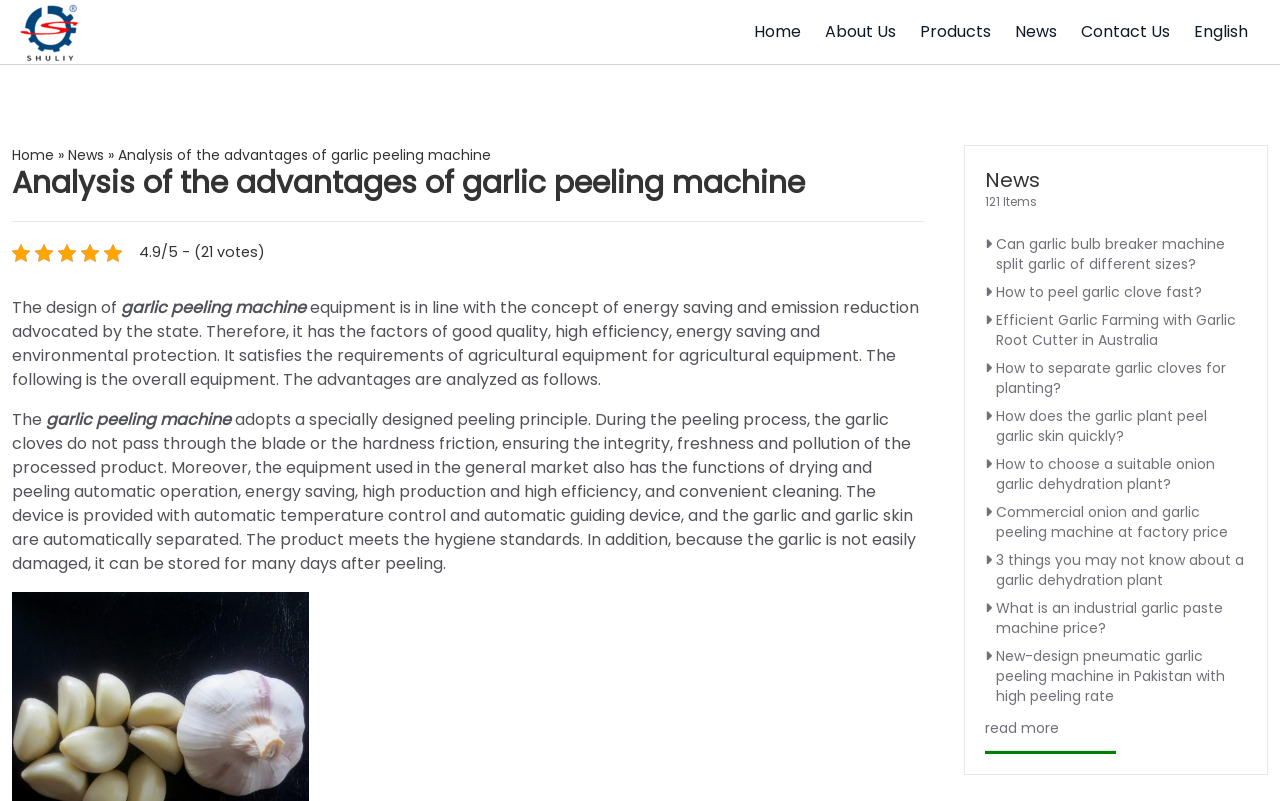How many votes does the garlic peeling machine have?
Carefully analyze the image and provide a thorough answer to the question.

The webpage displays a rating of 4.9/5 with 21 votes, indicating that the garlic peeling machine has received 21 votes from users.